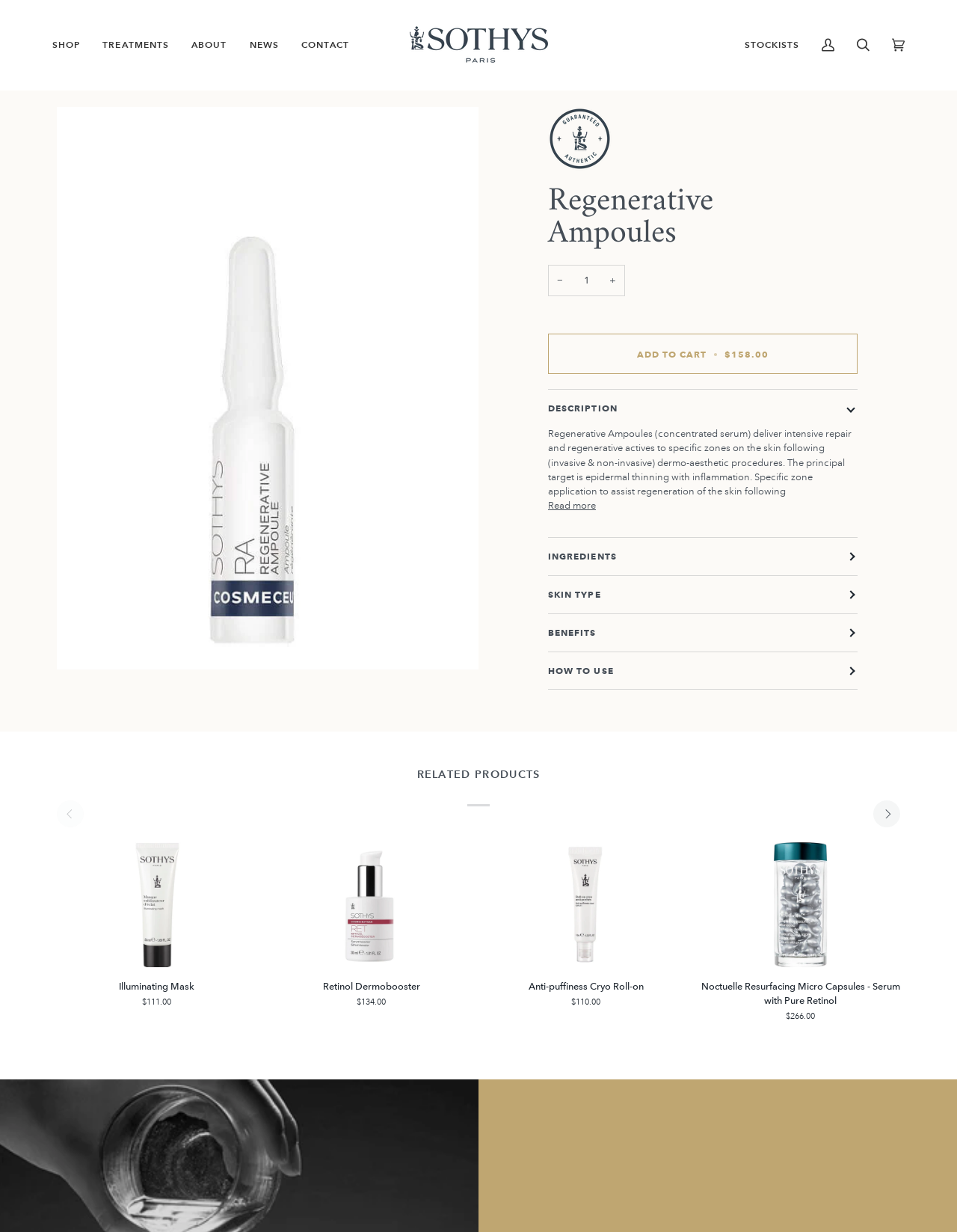What is the purpose of the product?
Give a detailed response to the question by analyzing the screenshot.

The purpose of the product can be inferred from the product description, which states that it delivers 'intensive repair and regenerative actives to specific zones on the skin following (invasive & non-invasive) dermo-aesthetic procedures'.